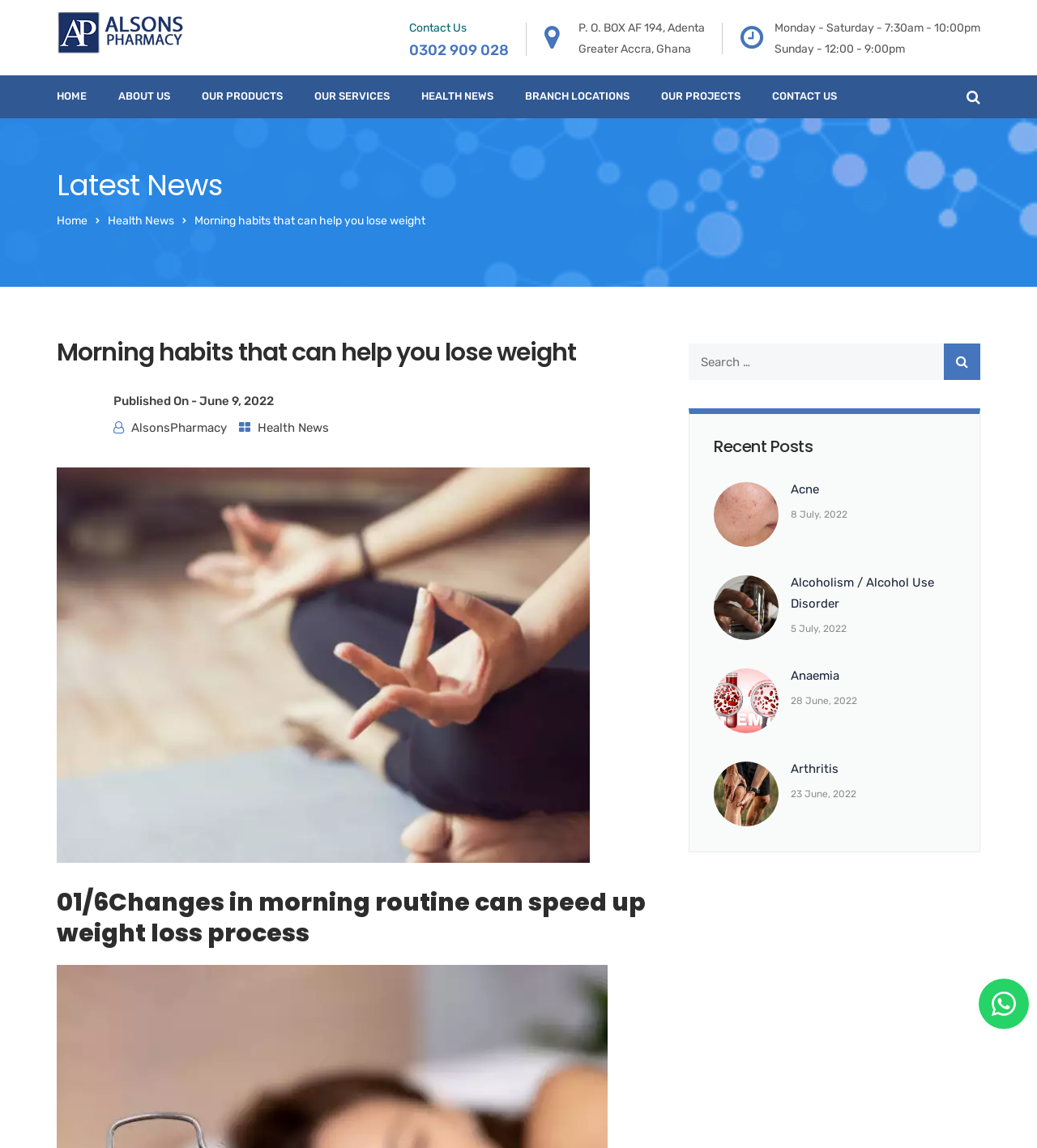Consider the image and give a detailed and elaborate answer to the question: 
What is the phone number of Alsons Pharmacy?

I found the phone number of Alsons Pharmacy by looking at the contact information section at the top of the webpage, where it is listed as '0302 909 028'.